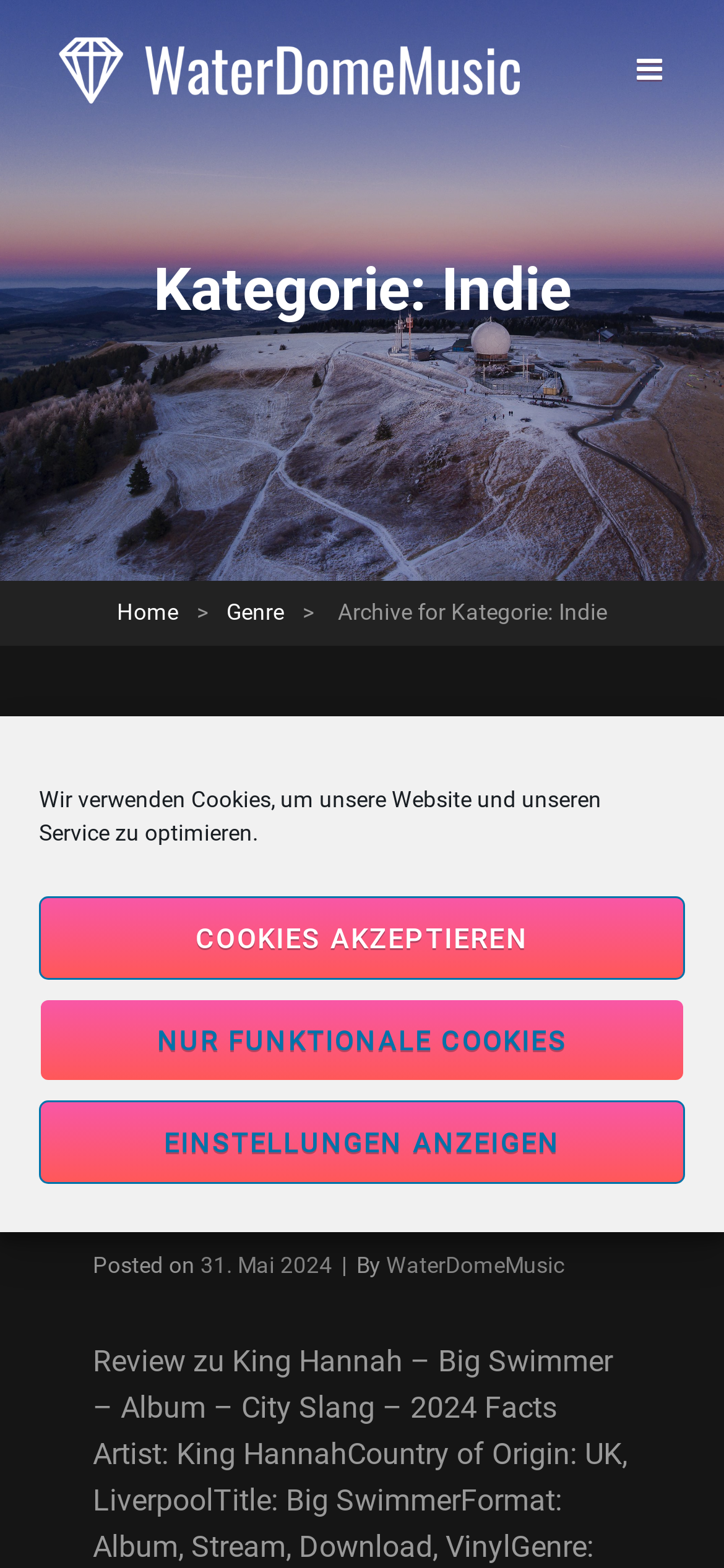Generate a thorough explanation of the webpage's elements.

This webpage appears to be a music blog or website, specifically focused on the indie music genre. At the top of the page, there is a dialog box for managing cookie settings, with three buttons: "COOKIES AKZEPTIEREN", "NUR FUNKTIONALE COOKIES", and "EINSTELLUNGEN ANZEIGEN". Below this, there is a link and an image, both labeled "WaterDomeMusic", which likely represents the website's logo.

On the top right side of the page, there is a button with a musical note icon. Below the logo, there is a heading that reads "Kategorie: Indie", indicating that the page is categorized under indie music. 

The main content of the page is organized into a series of sections, each representing a music post or article. The first section has a link to an article titled "King Hannah - Big Swimmer", accompanied by an image. The article's title is also displayed as a heading, with the text "King Hannah – Big Swimmer – Brilliant Album – 2024". Below the title, there is a line of text that reads "Posted on 31. Mai 2024" followed by the author's name, "Byline", and a link to the author's profile, "WaterDomeMusic". 

There are also navigation links at the top of the page, including "Home" and "Genre", which allow users to navigate to other sections of the website.